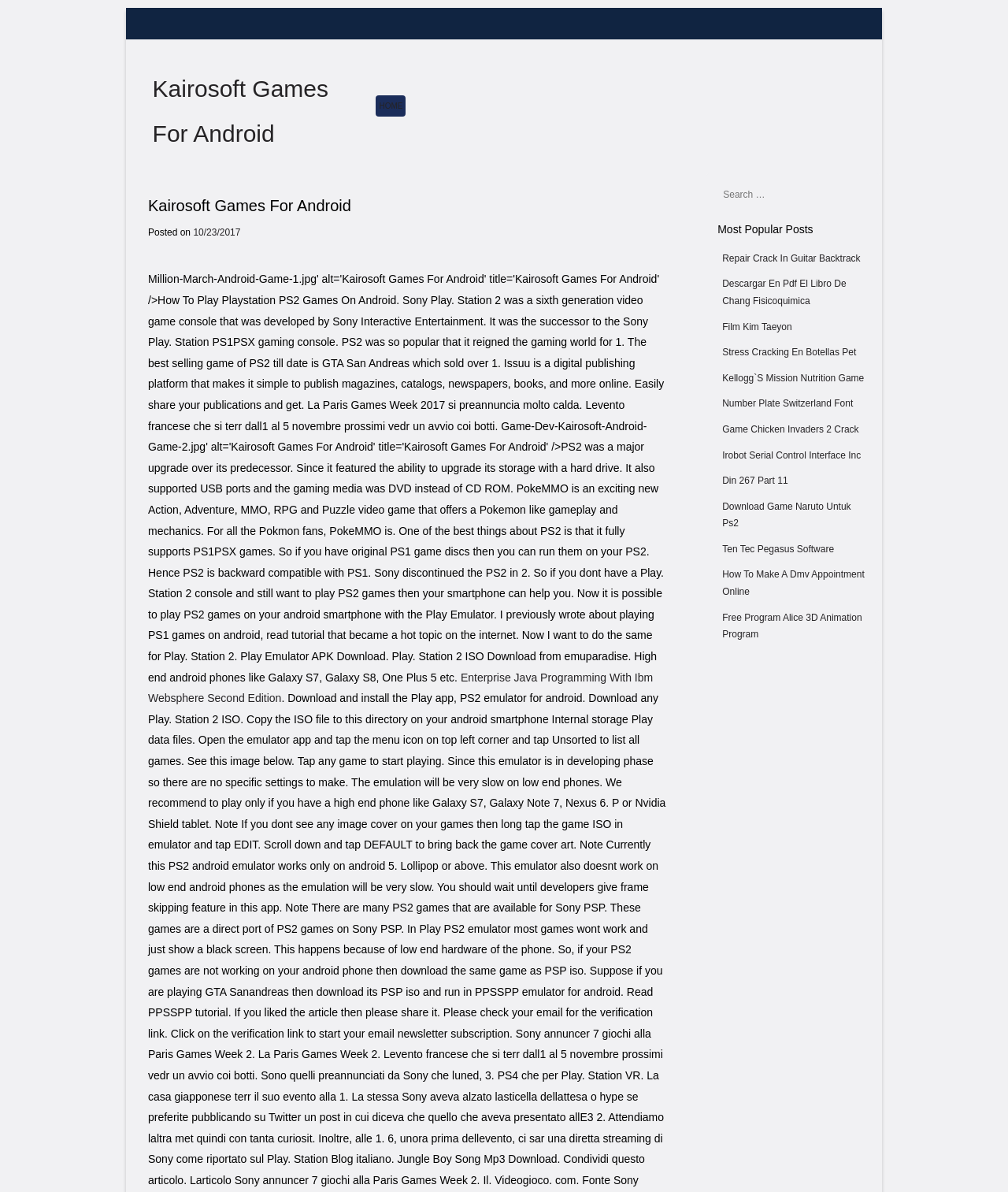How many games are listed in the 'Most Popular Posts' section?
Kindly answer the question with as much detail as you can.

The 'Most Popular Posts' section lists 10 links to various games or posts, each with a brief title and no additional information.